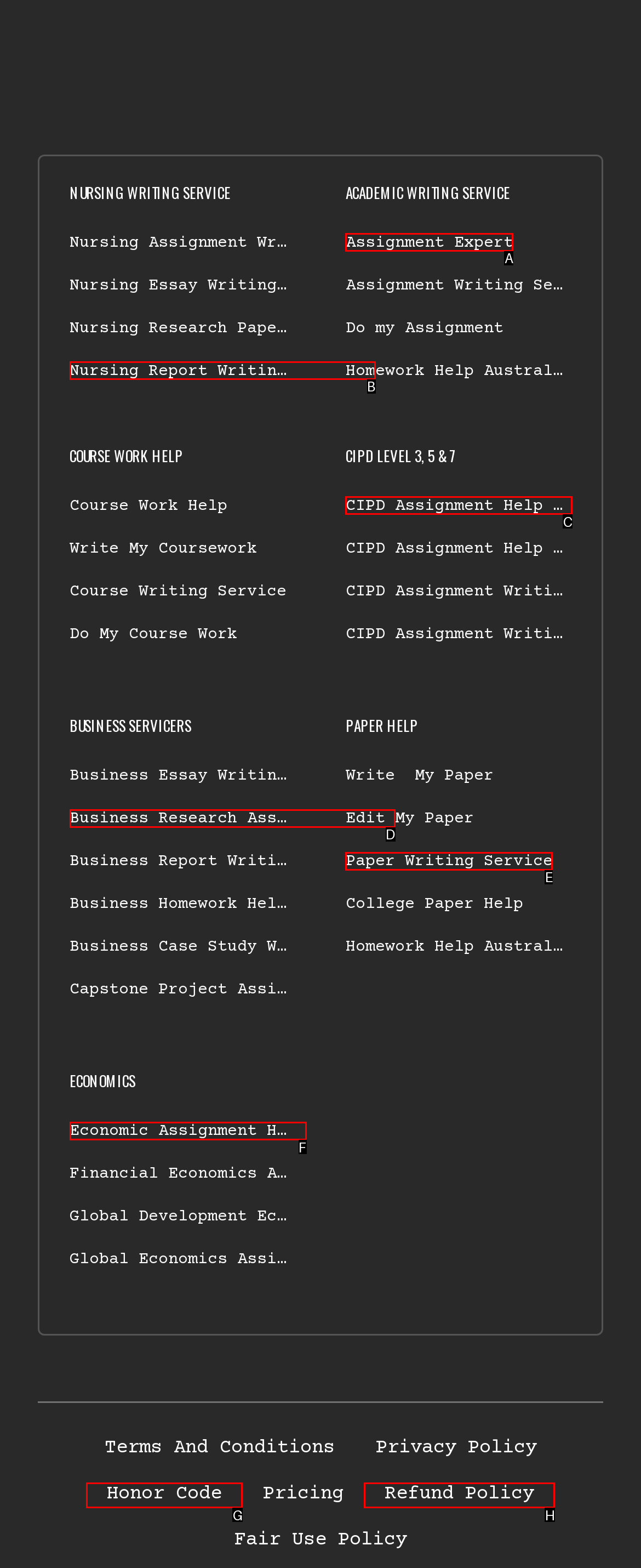Determine which option matches the element description: Refund Policy
Answer using the letter of the correct option.

H